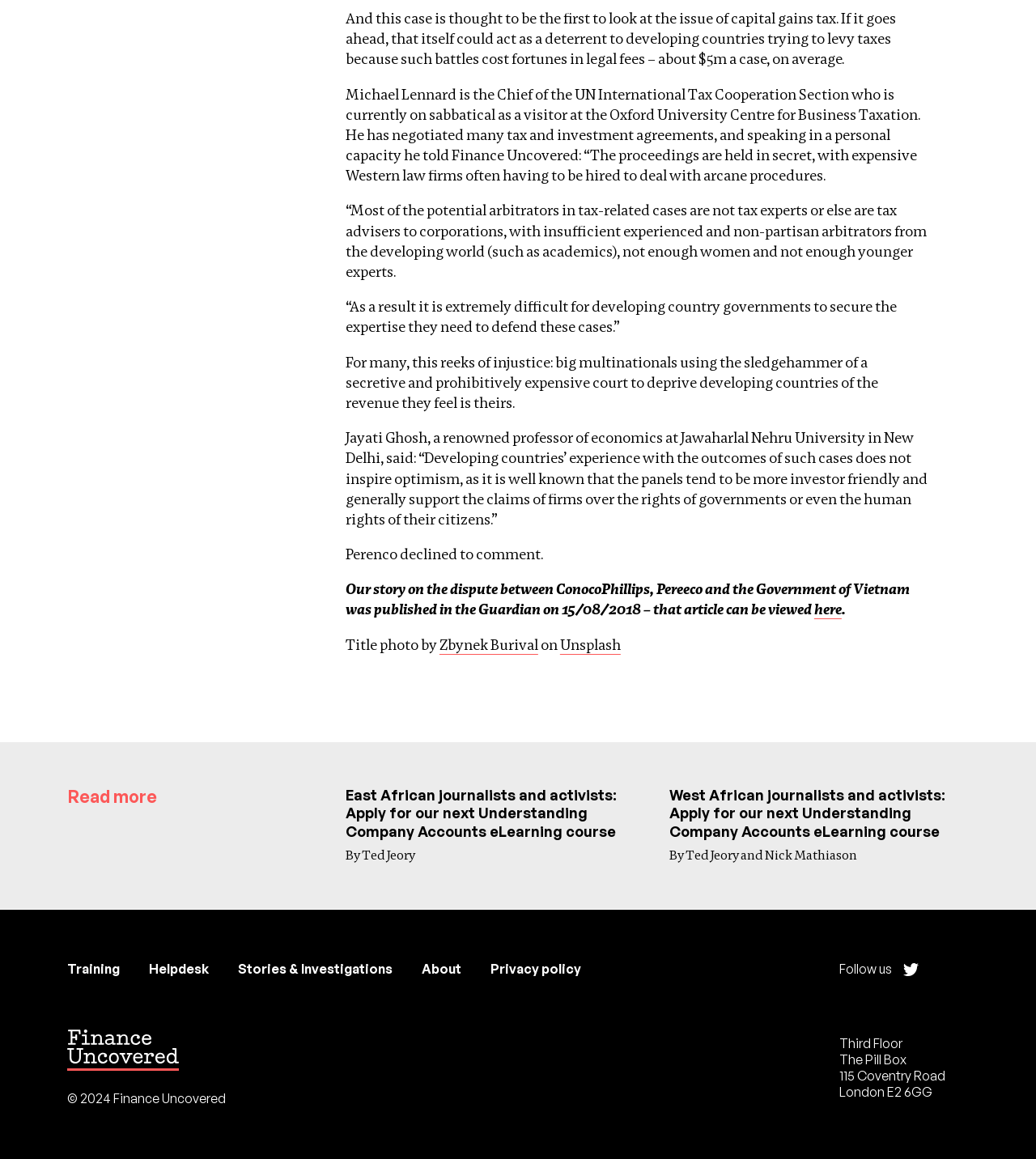Please identify the bounding box coordinates of the element on the webpage that should be clicked to follow this instruction: "Apply for the Understanding Company Accounts eLearning course". The bounding box coordinates should be given as four float numbers between 0 and 1, formatted as [left, top, right, bottom].

[0.319, 0.672, 0.632, 0.752]